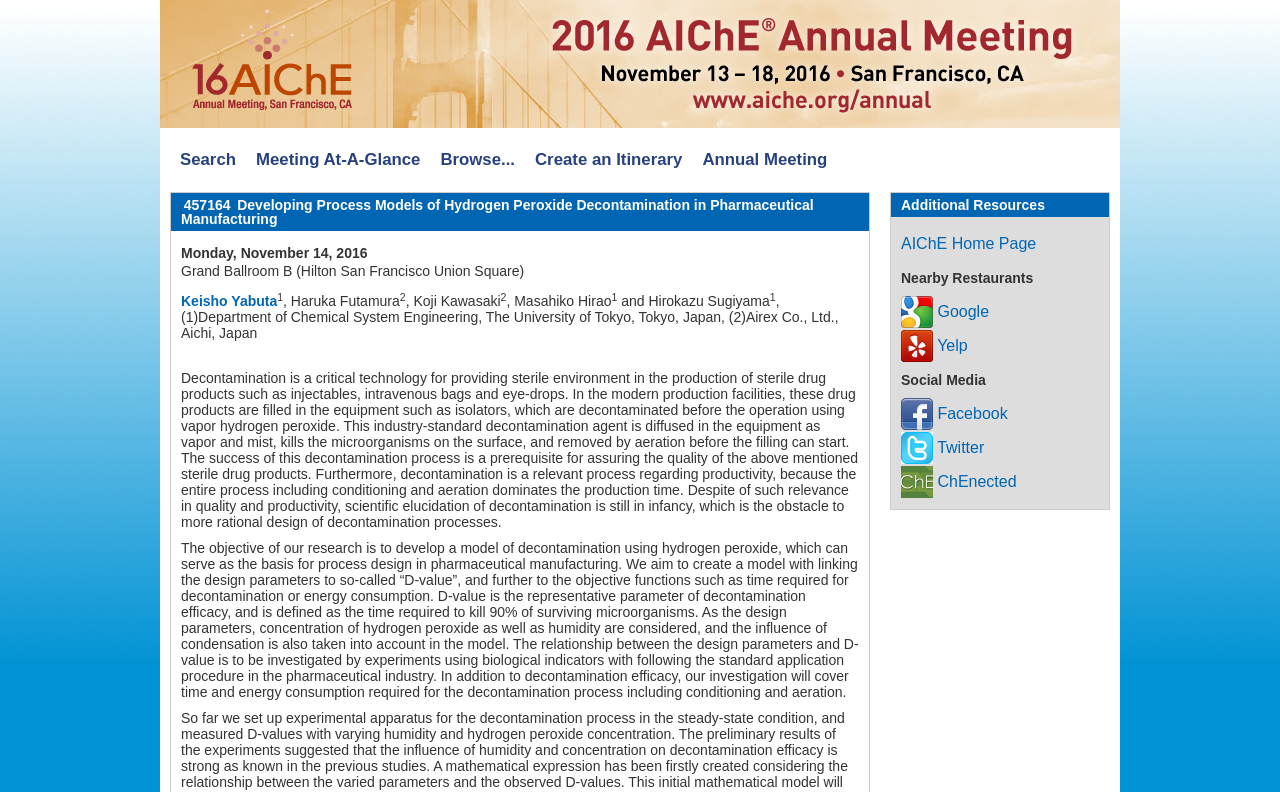Create a detailed summary of all the visual and textual information on the webpage.

This webpage appears to be a conference abstract page, specifically for the 2016 Annual Meeting of the American Institute of Chemical Engineers (AIChE). 

At the top of the page, there is a title "Abstract: Developing Process Models of Hydrogen Peroxide Decontamination in Pharmaceutical Manufacturing" followed by a link to the "2016 Annual Meeting" and an image related to the meeting. 

Below the title, there are several links to navigate the conference website, including "Search", "Meeting At-A-Glance", "Browse...", "Create an Itinerary", and "Annual Meeting". 

On the right side of the page, there is a section titled "Additional Resources" with links to external websites such as "AIChE Home Page", "Google", "Yelp", and social media platforms like "Facebook", "Twitter", and "ChEnected". 

The main content of the page is the abstract of a research paper titled "Developing Process Models of Hydrogen Peroxide Decontamination in Pharmaceutical Manufacturing". The abstract is divided into two sections. The first section provides the title, date, location, and authors of the paper. The second section describes the research objective, which is to develop a model of decontamination using hydrogen peroxide in pharmaceutical manufacturing, and the methodology to achieve this objective.